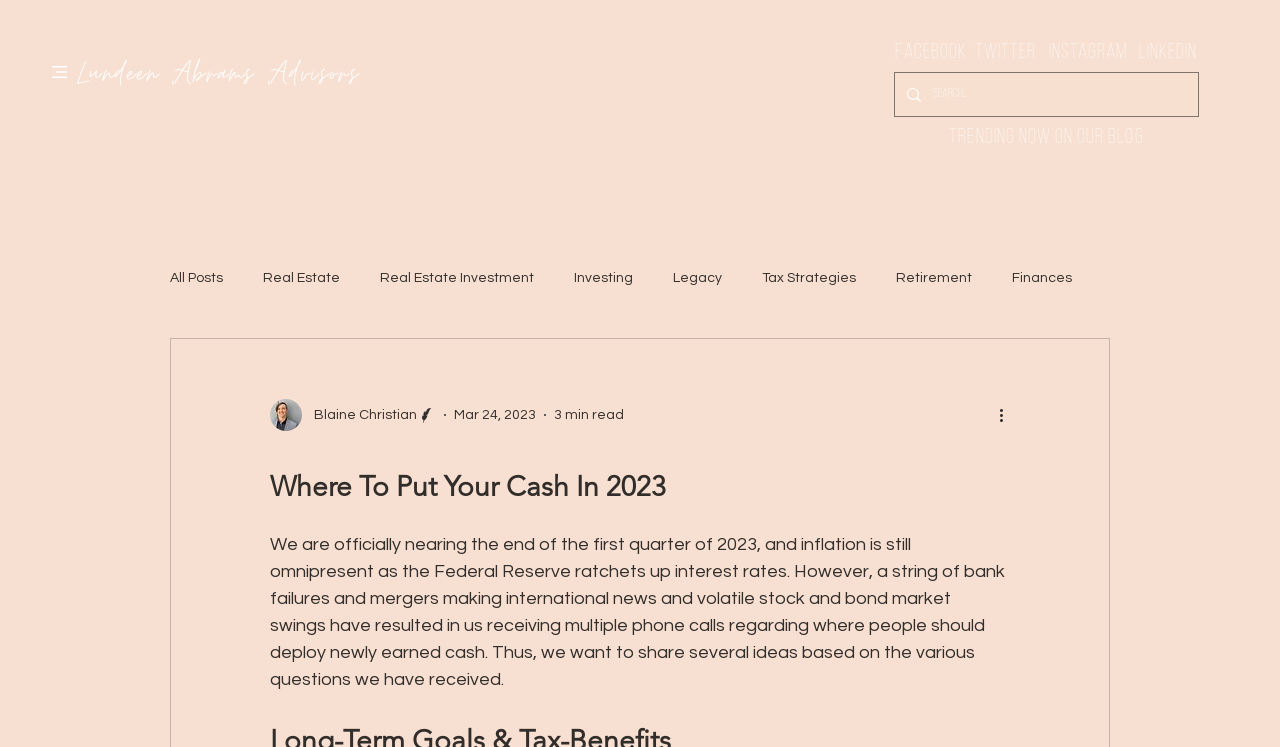Locate the bounding box of the UI element with the following description: "Trending Now On Our Blog".

[0.742, 0.169, 0.893, 0.197]